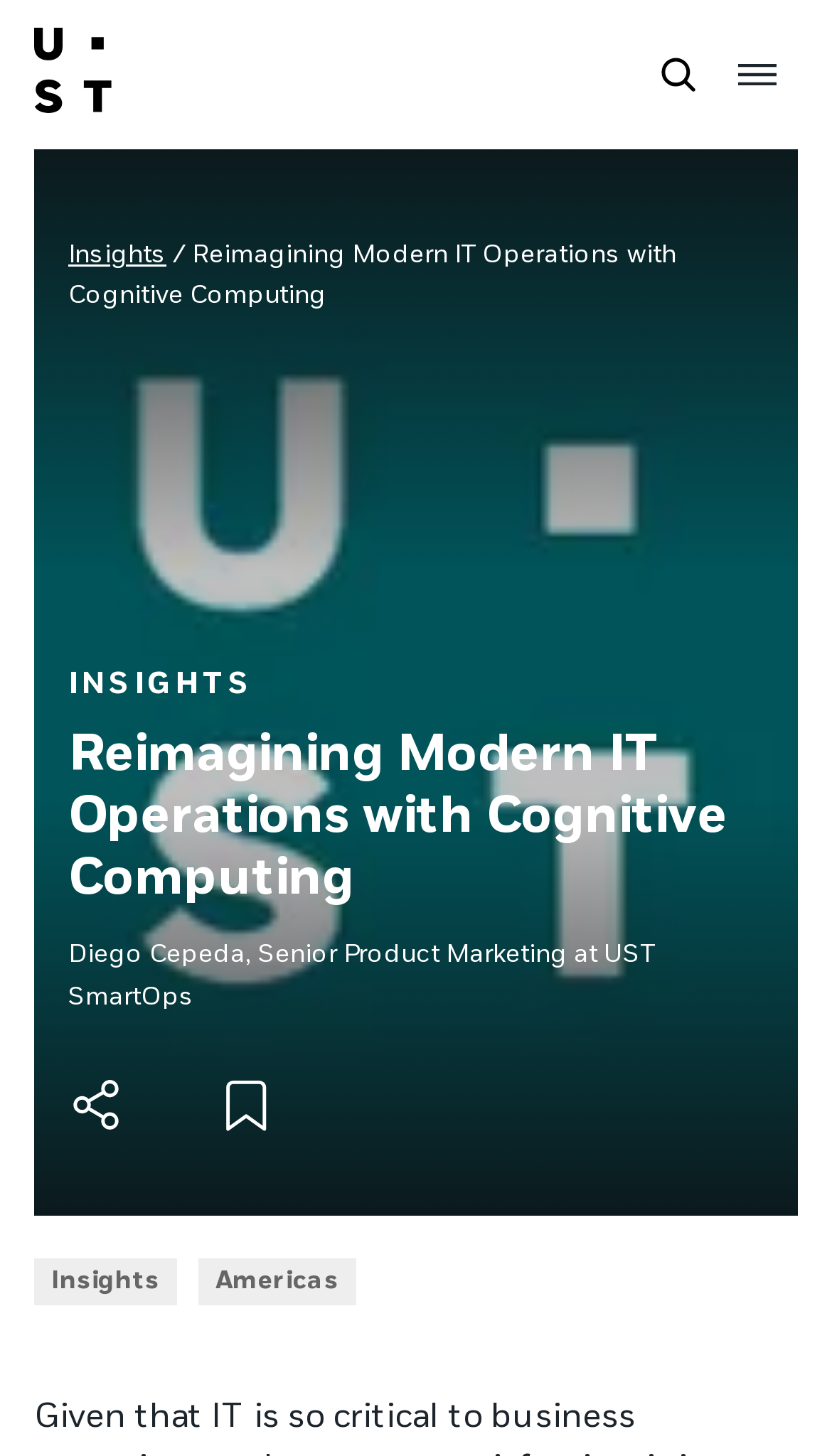Could you identify the text that serves as the heading for this webpage?

Reimagining Modern IT Operations with Cognitive Computing